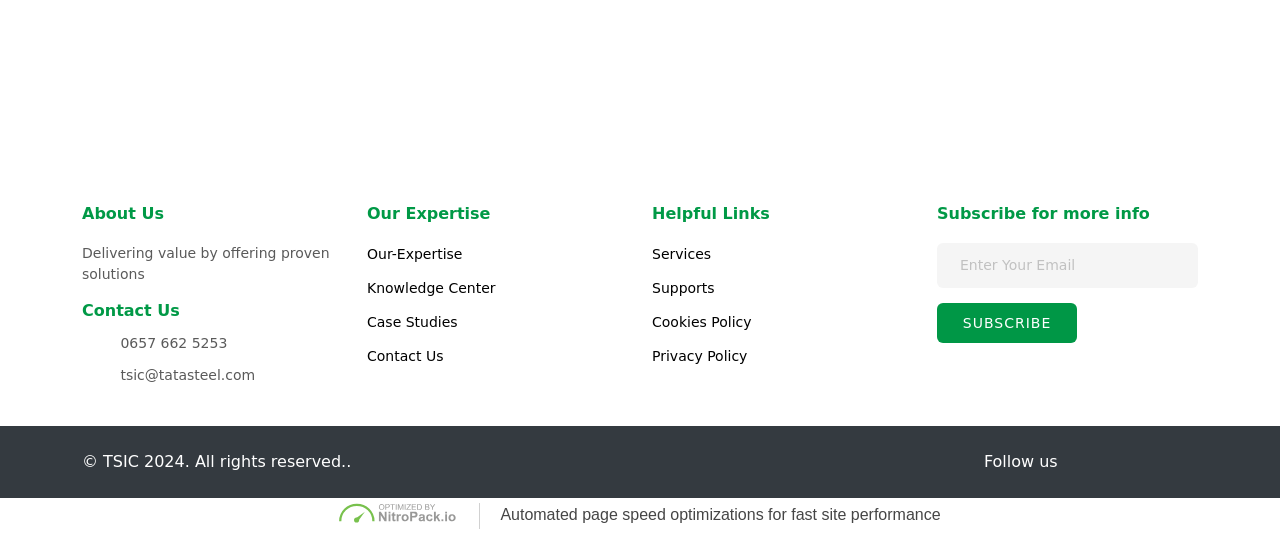Please determine the bounding box coordinates of the section I need to click to accomplish this instruction: "Click the Subscribe button".

[0.732, 0.568, 0.841, 0.643]